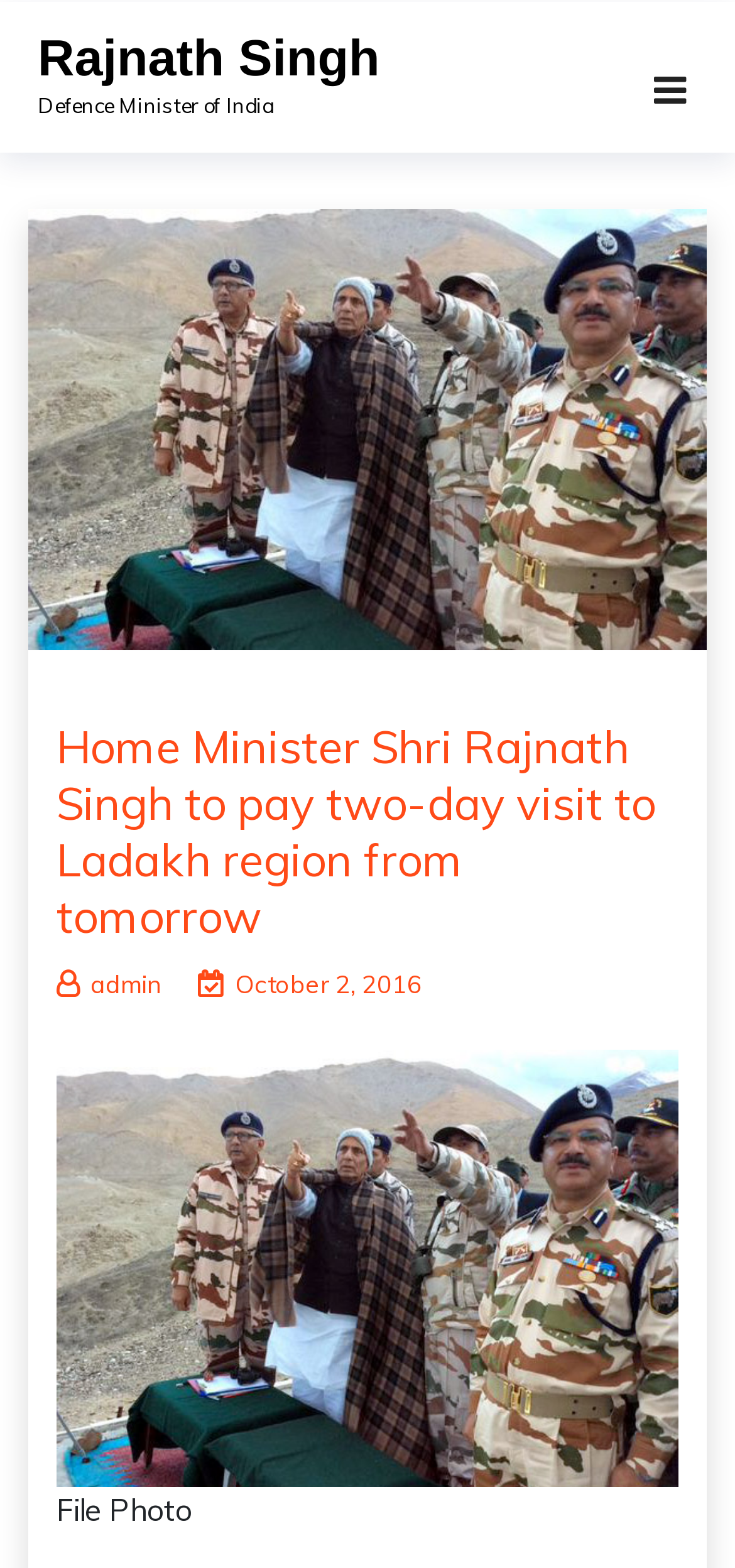Use one word or a short phrase to answer the question provided: 
Where did the Union Home Minister visit in 2015?

Ladakh, Jammu and Kashmir